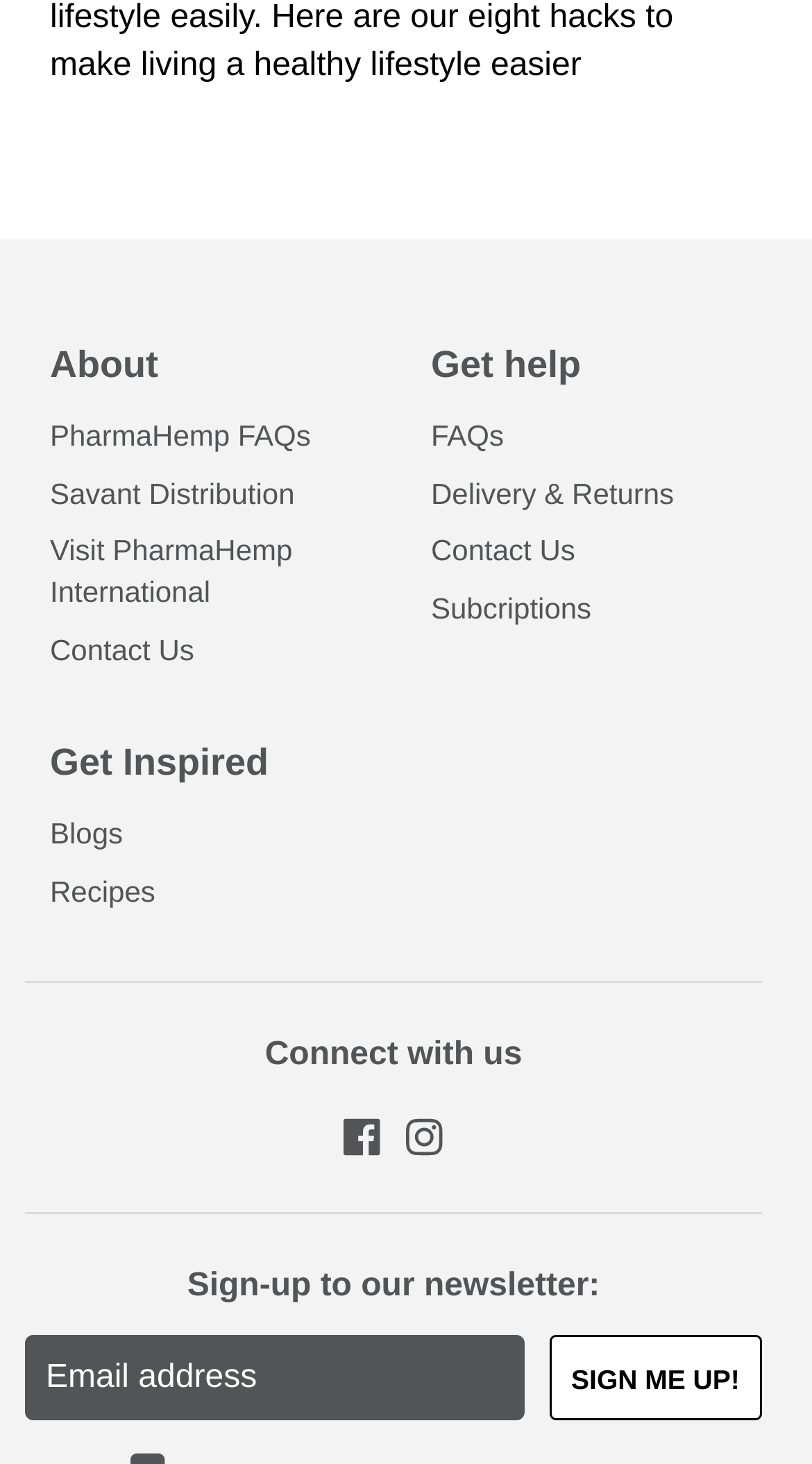How many social media links are present? Based on the screenshot, please respond with a single word or phrase.

2